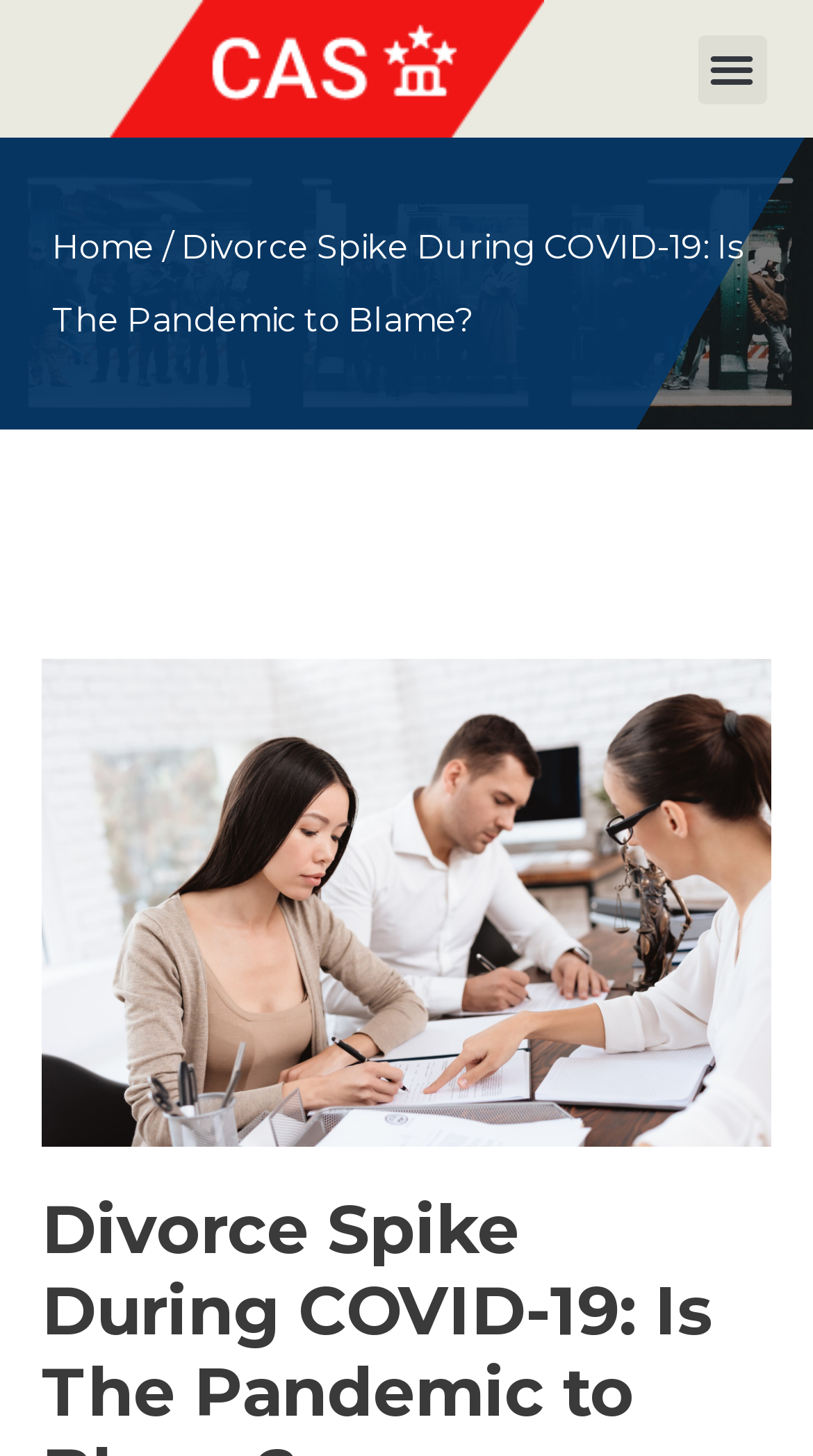Summarize the webpage in an elaborate manner.

The webpage is about the topic of whether the COVID-19 pandemic is causing a divorce spike in the United States. At the top left of the page, there is a logo of "Cap and Share" with a link to it. Next to the logo, on the top right, there is a menu toggle button. When expanded, the menu displays a link to the "Home" page, followed by a slash, and then a title "Divorce Spike During COVID-19: Is The Pandemic to Blame?".

Below the menu, there is a large image that takes up most of the page, depicting a divorce concept. The image is positioned in the center of the page, leaving some space at the top and bottom.